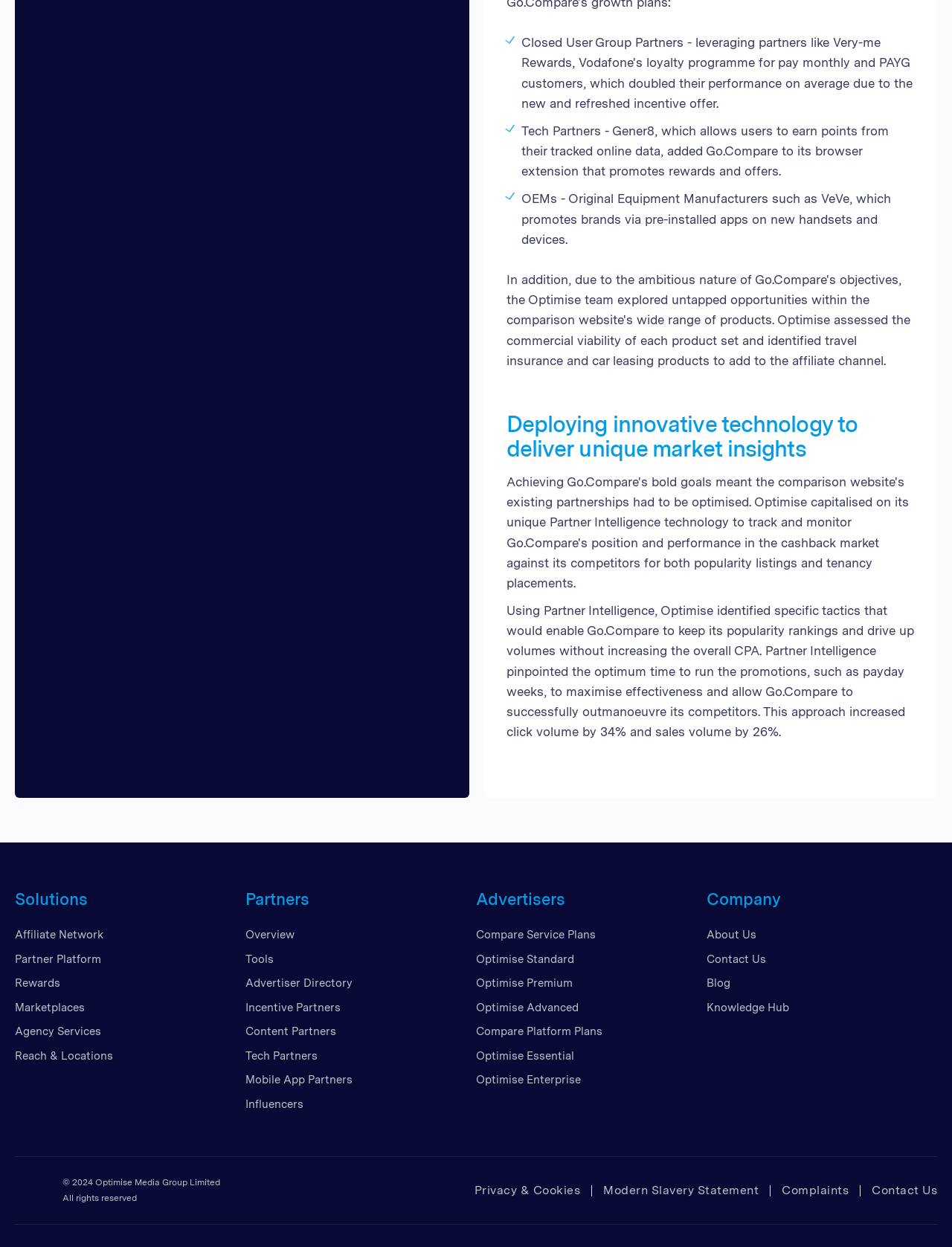Can you show the bounding box coordinates of the region to click on to complete the task described in the instruction: "View Tech Partners"?

[0.258, 0.841, 0.334, 0.852]